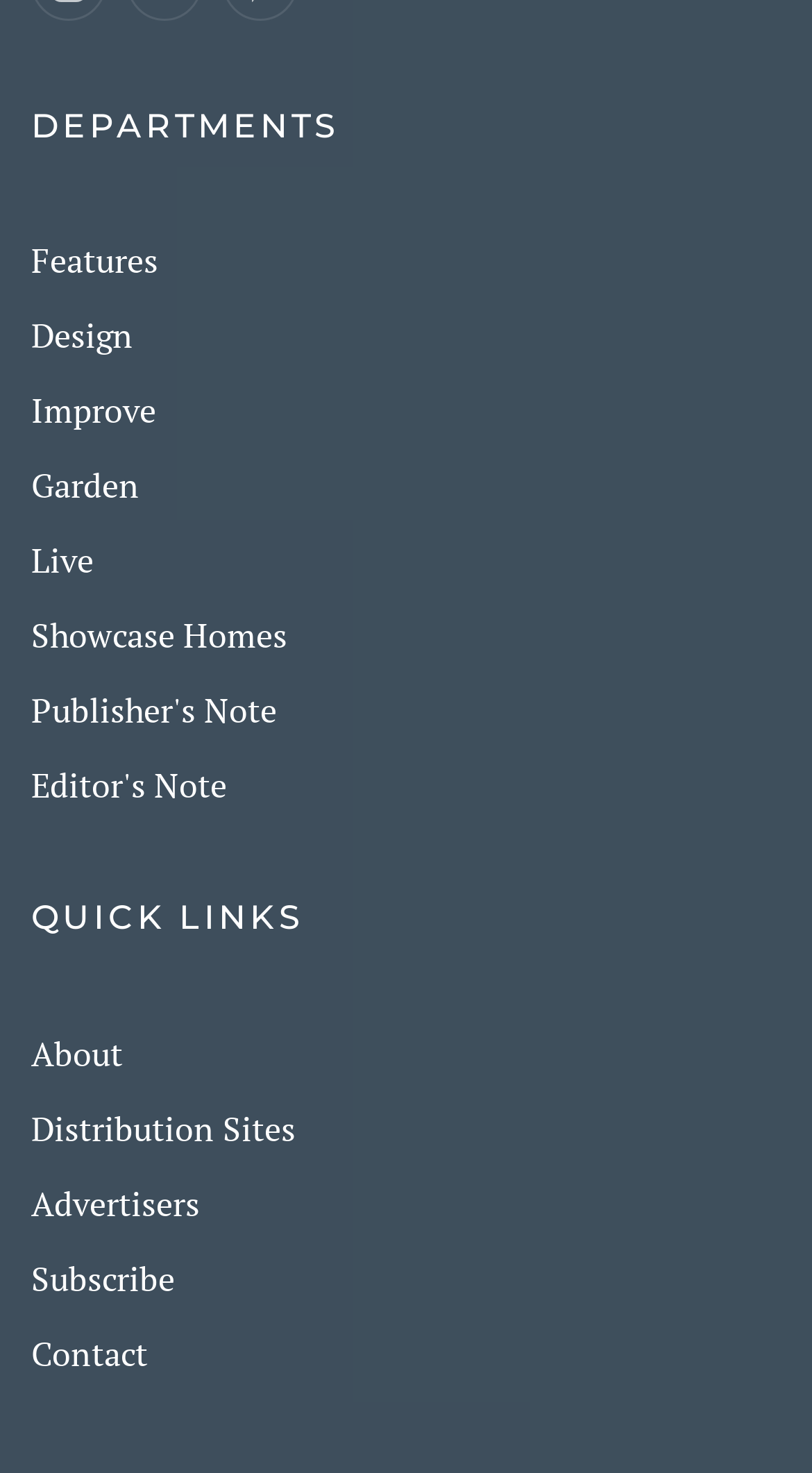Identify the bounding box coordinates of the element that should be clicked to fulfill this task: "Contact the team". The coordinates should be provided as four float numbers between 0 and 1, i.e., [left, top, right, bottom].

[0.038, 0.903, 0.182, 0.934]